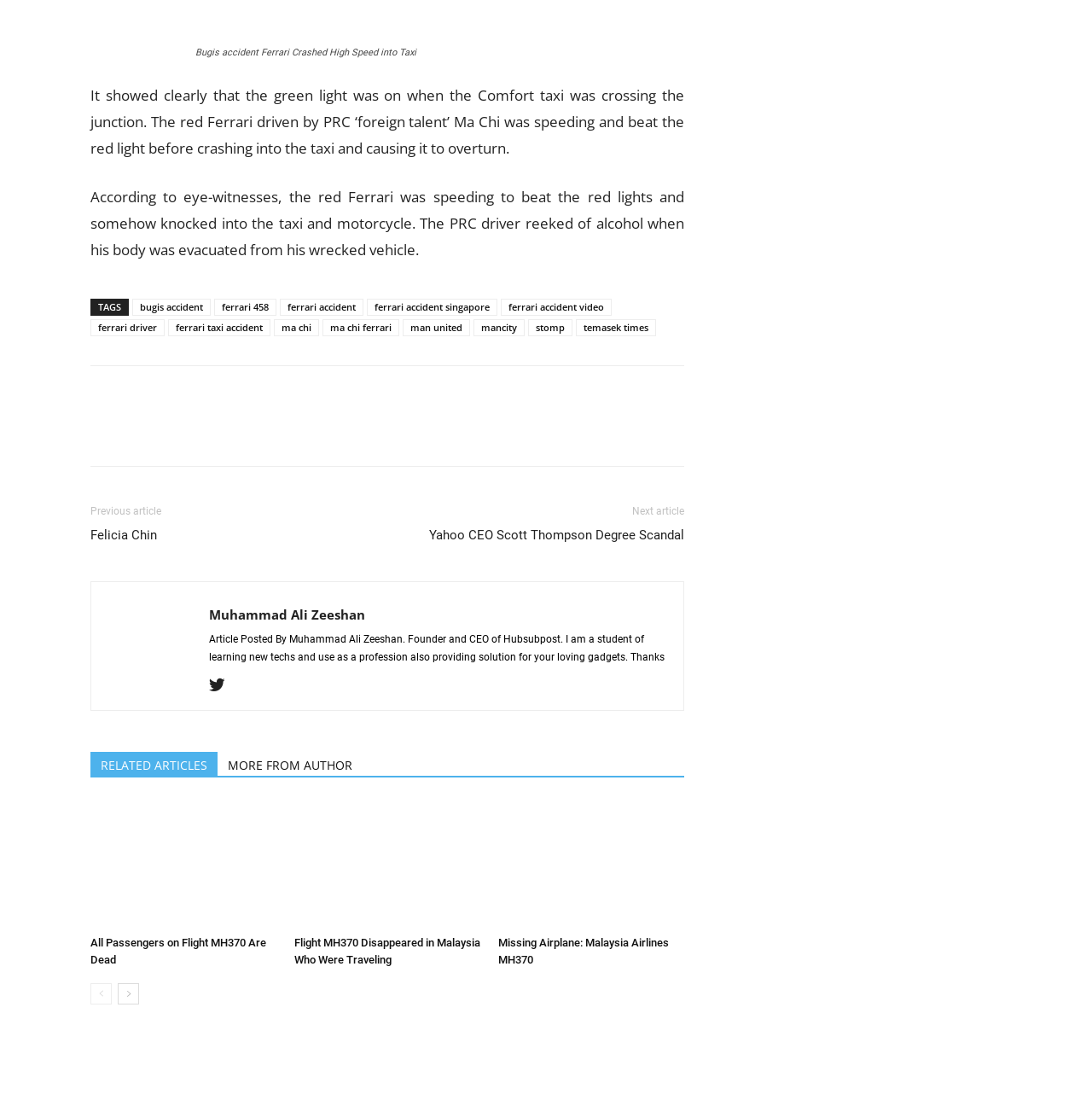Using the webpage screenshot, find the UI element described by WhatsApp. Provide the bounding box coordinates in the format (top-left x, top-left y, bottom-right x, bottom-right y), ensuring all values are floating point numbers between 0 and 1.

[0.191, 0.37, 0.222, 0.401]